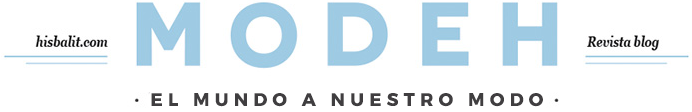What is the likely topic of the article?
Please provide a comprehensive and detailed answer to the question.

The website's name, hisbalit.com, suggests a connection to a brand or company specializing in decorative tiles, and the phrase 'Revista blog' indicates that it is part of an online magazine or blog platform focusing on decor, trends, and lifestyle themes, likely related to mosaic tiles and related home decor topics, which implies that the article is discussing grout options for mosaic tiles.